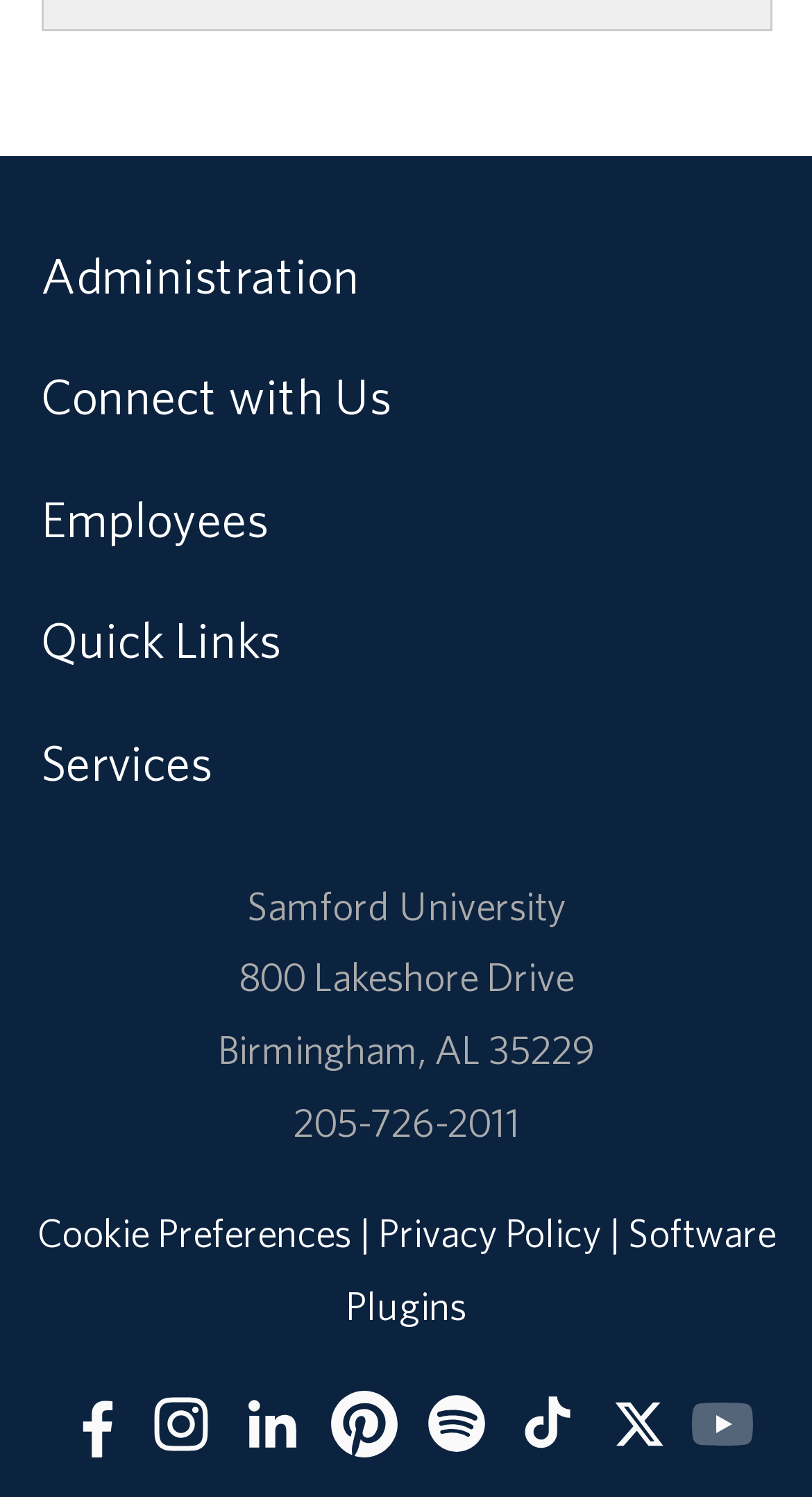Find the bounding box coordinates of the clickable area required to complete the following action: "contact us".

None